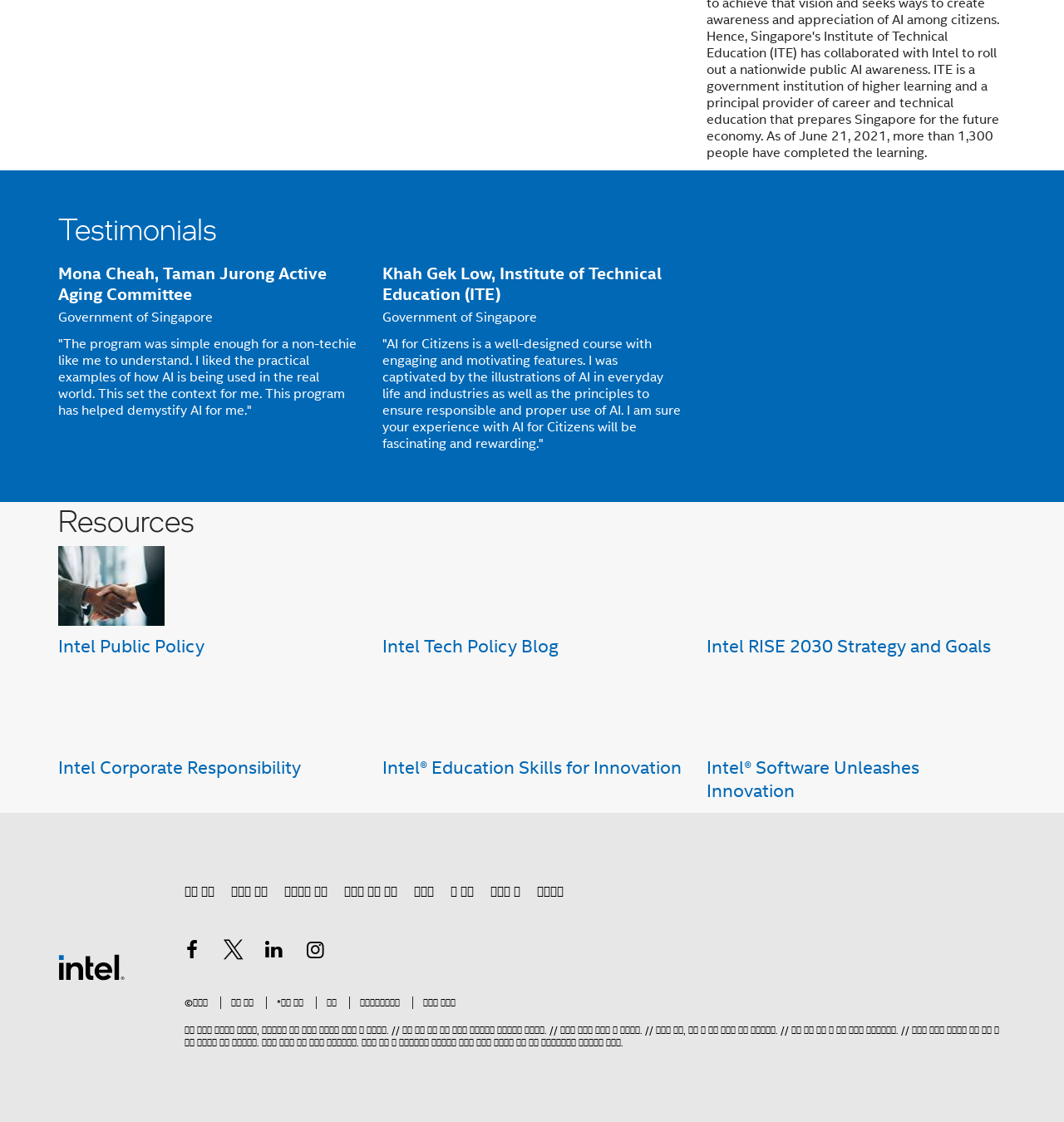Identify the bounding box of the UI element that matches this description: "Digital Resources".

None